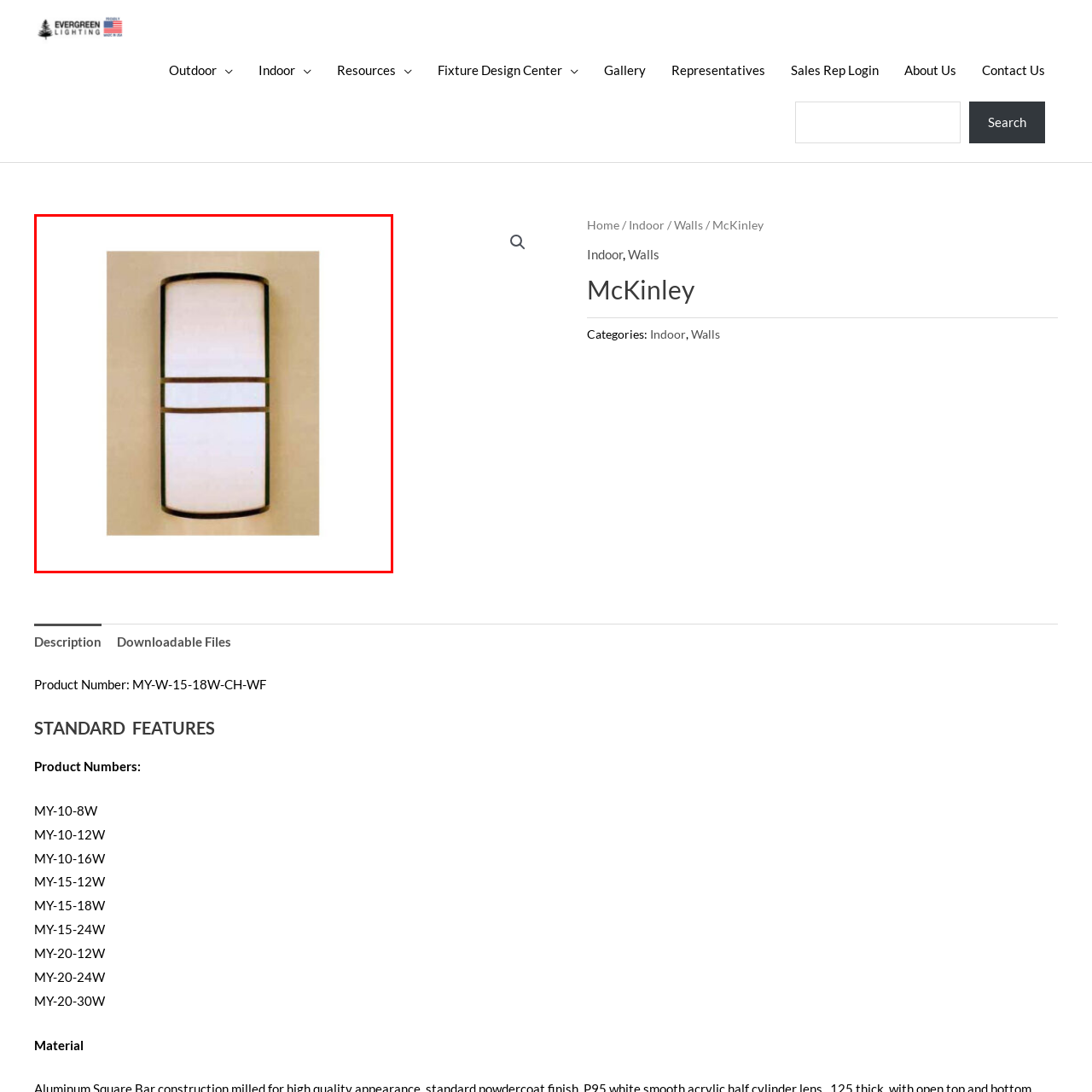Where can the sconce be used?
Please observe the details within the red bounding box in the image and respond to the question with a detailed explanation based on what you see.

The caption suggests that the sconce is well-suited for indoor environments, specifically mentioning hallways, living areas, and bedrooms as potential locations for its use.